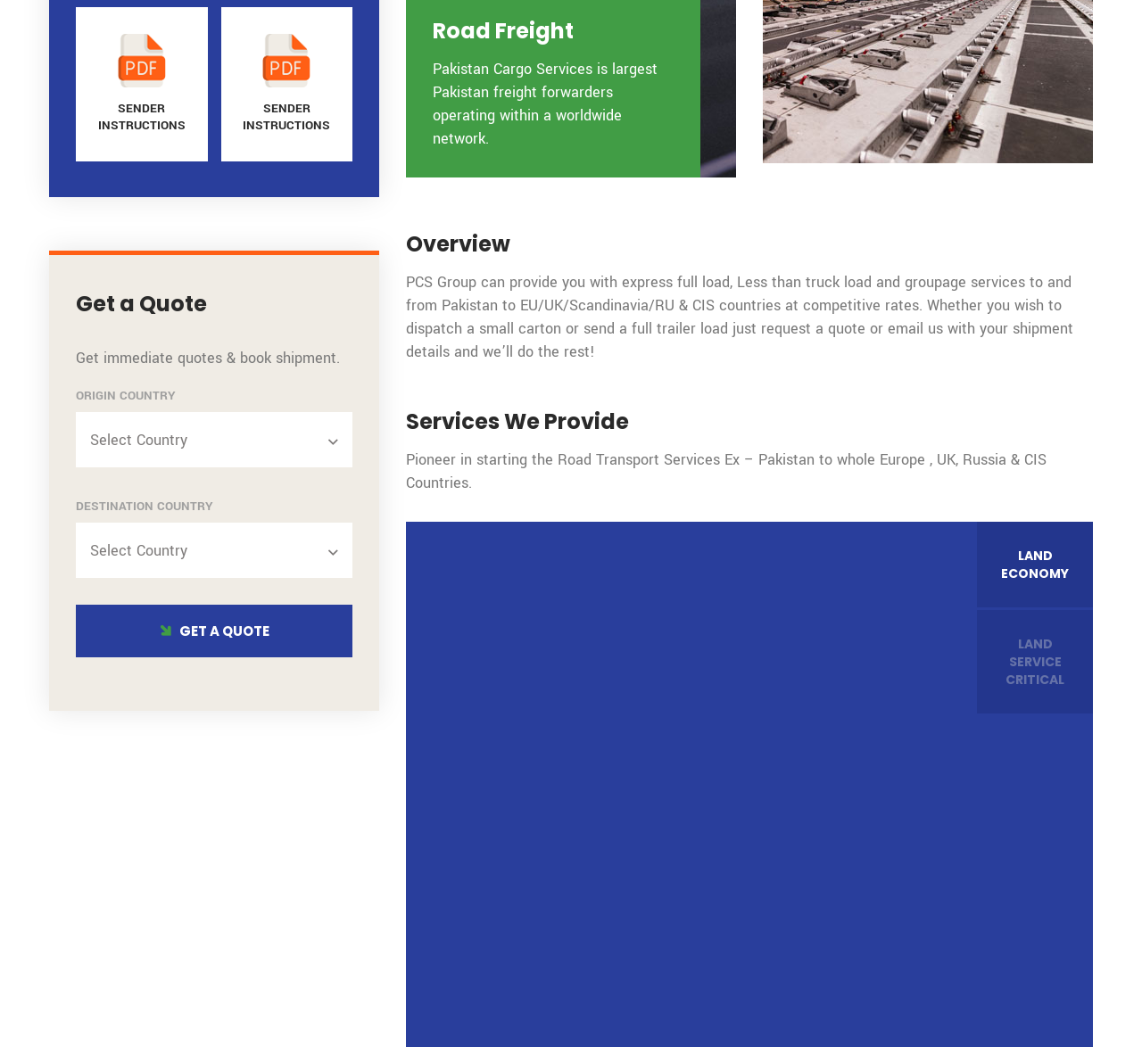What is the purpose of the 'Get a Quote' section?
Examine the webpage screenshot and provide an in-depth answer to the question.

The purpose is mentioned in the StaticText element 'Get immediate quotes & book shipment.'